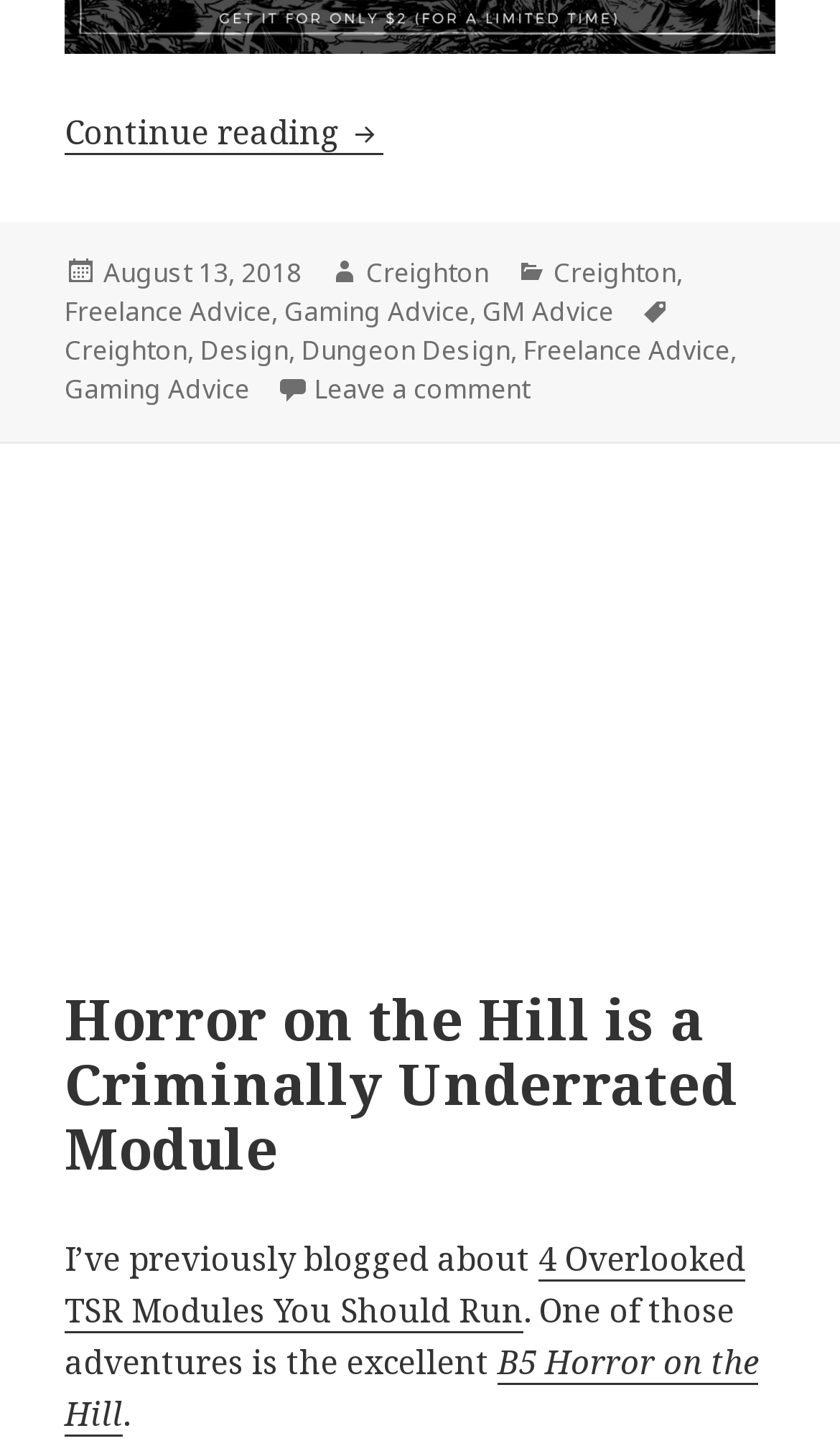Using the webpage screenshot, find the UI element described by Creighton. Provide the bounding box coordinates in the format (top-left x, top-left y, bottom-right x, bottom-right y), ensuring all values are floating point numbers between 0 and 1.

[0.077, 0.229, 0.223, 0.256]